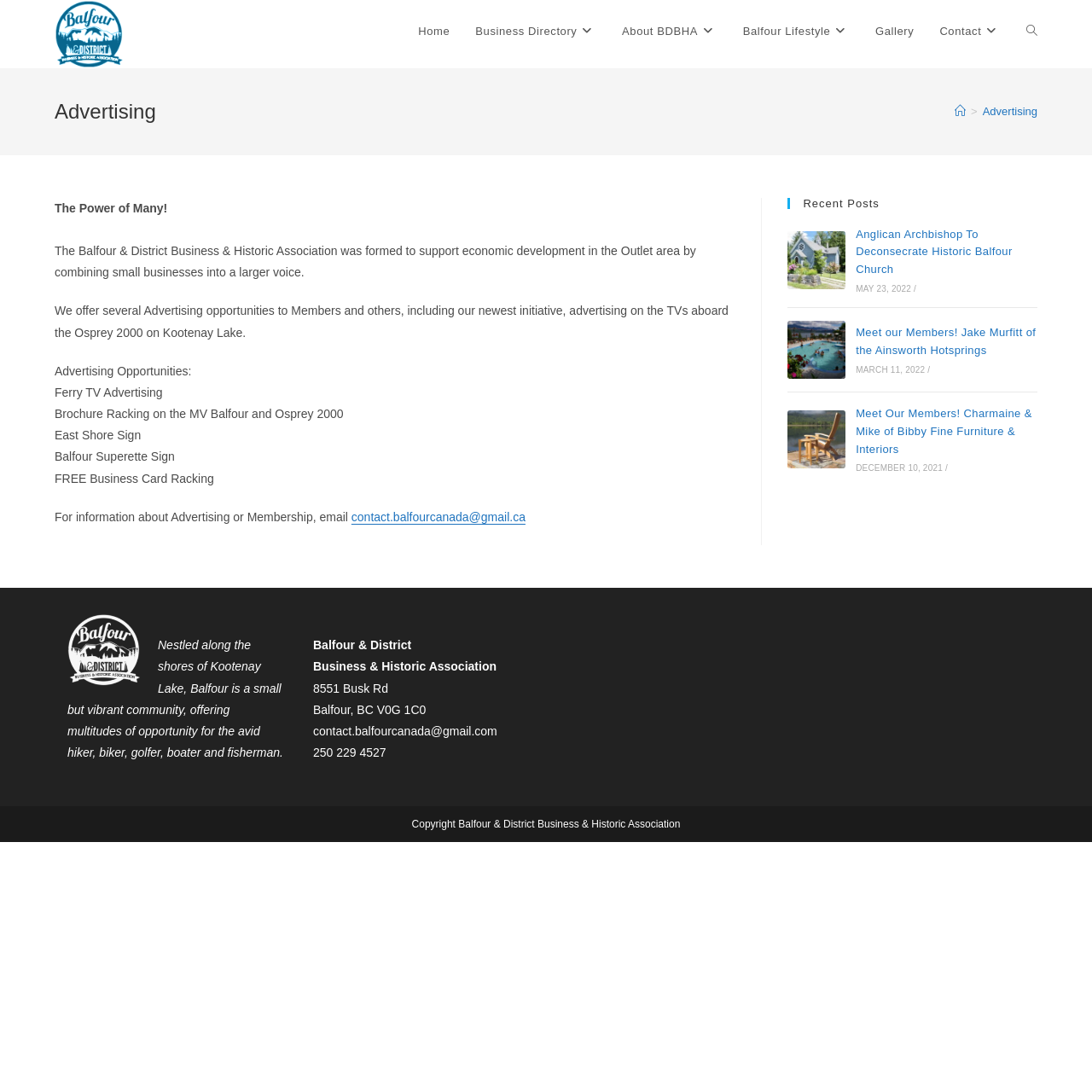Please specify the coordinates of the bounding box for the element that should be clicked to carry out this instruction: "Check the 'Copyright' information". The coordinates must be four float numbers between 0 and 1, formatted as [left, top, right, bottom].

[0.377, 0.749, 0.623, 0.76]